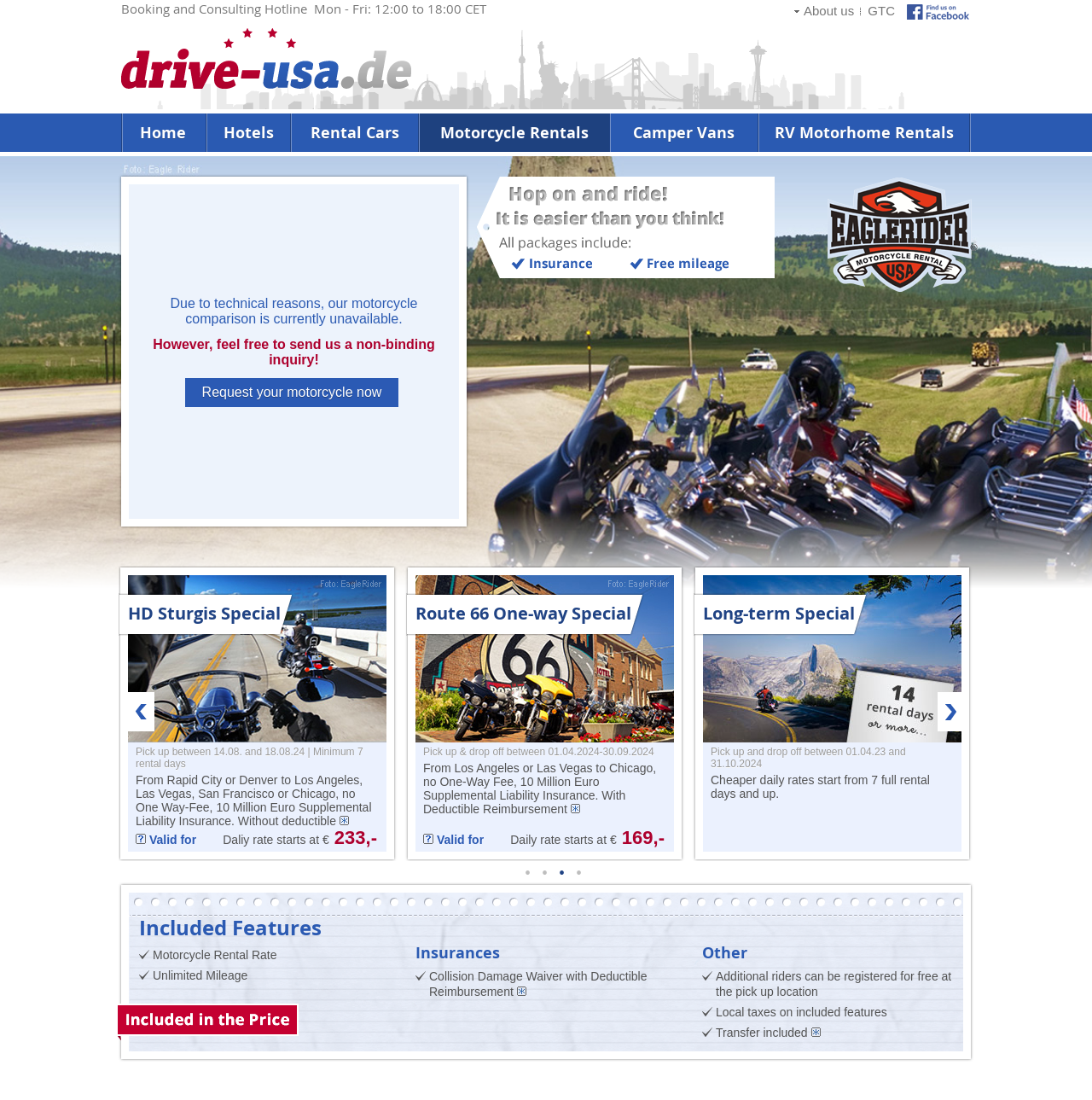What is the minimum rental period for the HD Sturgis Special?
Please elaborate on the answer to the question with detailed information.

According to the webpage, the HD Sturgis Special has a minimum rental period of 7 days, as stated in the description of the offer.